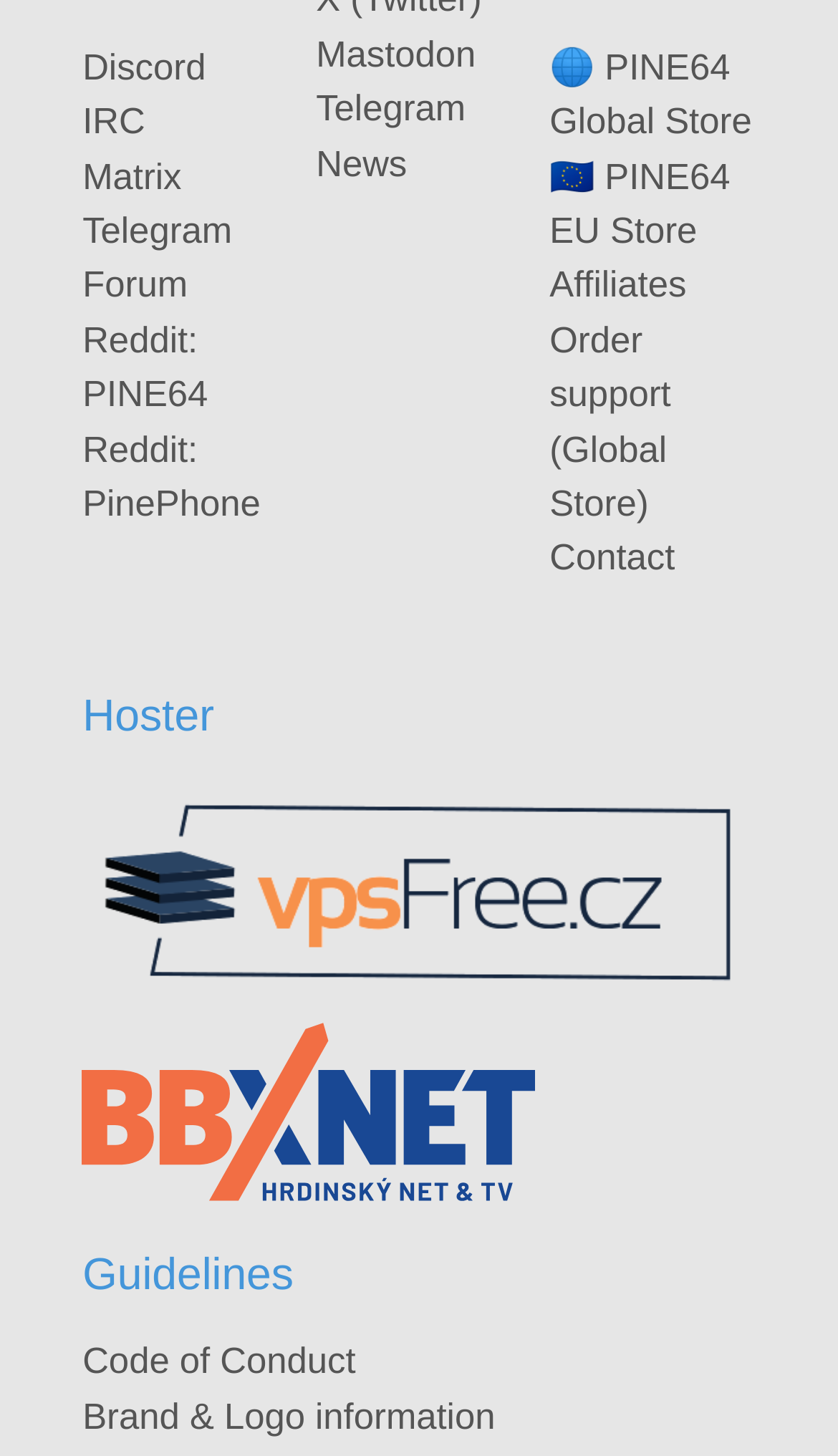How many stores are listed?
Using the image, respond with a single word or phrase.

2